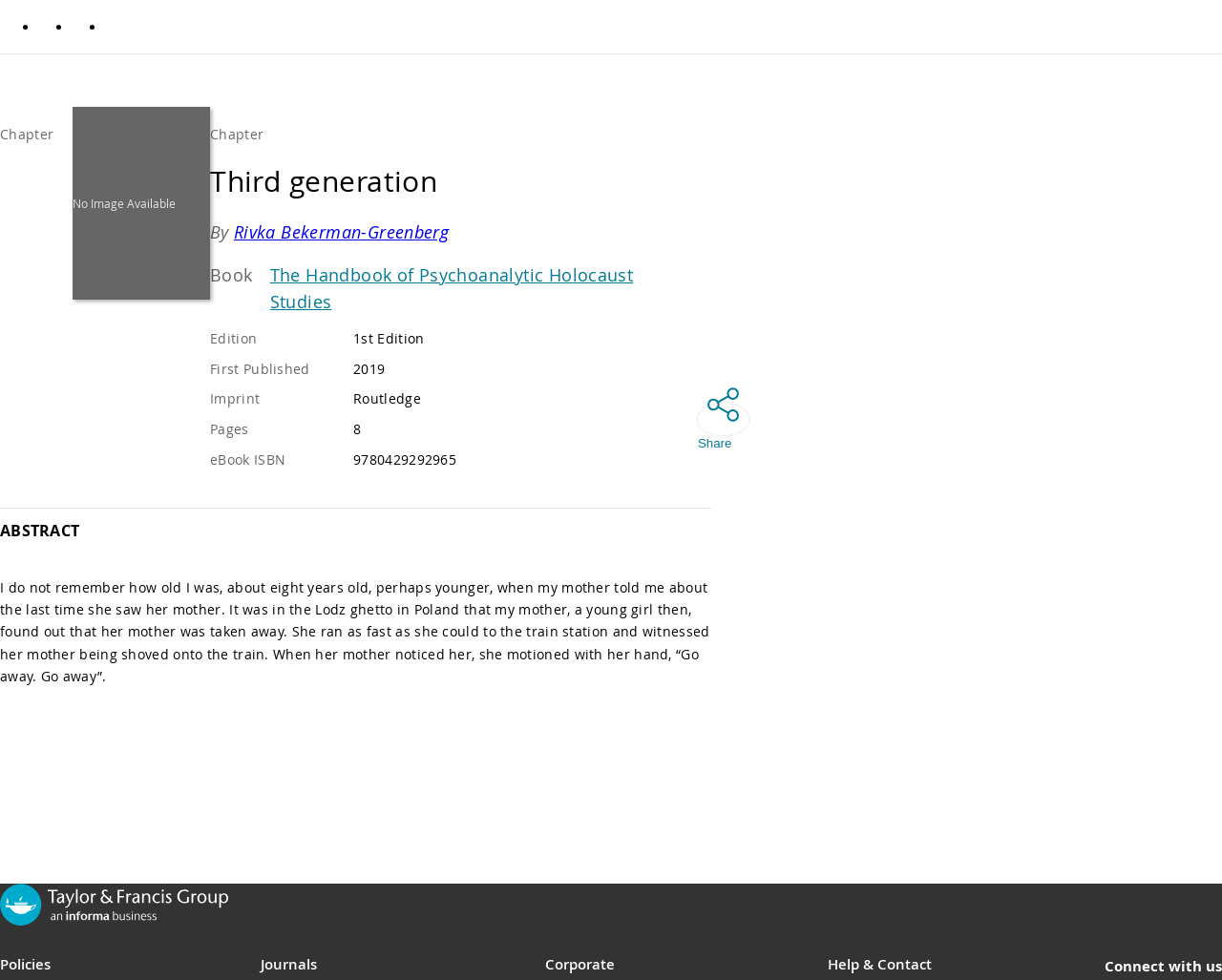Describe the entire webpage, focusing on both content and design.

This webpage appears to be a product description page for a book titled "The Handbook of Psychoanalytic Holocaust Studies" by Rivka Bekerman-Greenberg. 

At the top of the page, there is a main section that takes up most of the page's width. Within this section, there is a region dedicated to the parent product description, which contains various details about the book. 

On the left side of this region, there is a "Chapter" label, followed by a "No Image Available" text, indicating that there is no image for the book. 

To the right of these elements, the book's title "Third generation" is displayed in a heading, along with the author's name "Rivka Bekerman-Greenberg" and a link to the parent product. 

Below this, there are several lines of text providing information about the book, including the edition, publication date, imprint, number of pages, and eBook ISBN. 

On the right side of the parent product description region, there is a "Share" button. 

Below the parent product description region, there is a heading labeled "ABSTRACT", followed by a lengthy text that describes the book's content. The text begins with the author's recollection of their mother telling them about the last time she saw her mother in the Lodz ghetto in Poland. 

At the very bottom of the page, there are several links and a logo for the Taylor & Francis Group. The links include "Policies", "Journals", "Corporate", "Help & Contact", and "Connect with us".